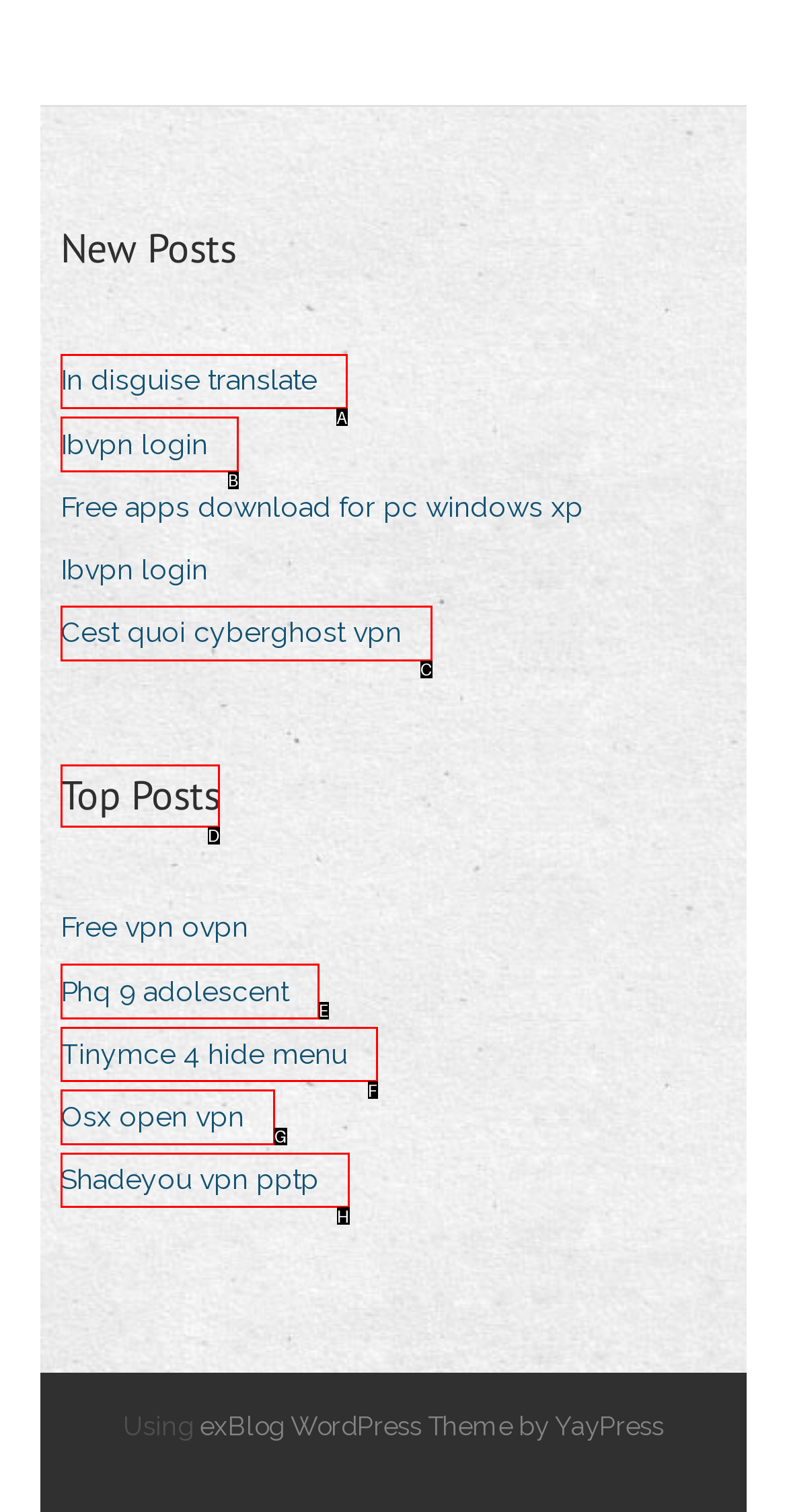Identify the letter of the option to click in order to Check 'Top Posts'. Answer with the letter directly.

D